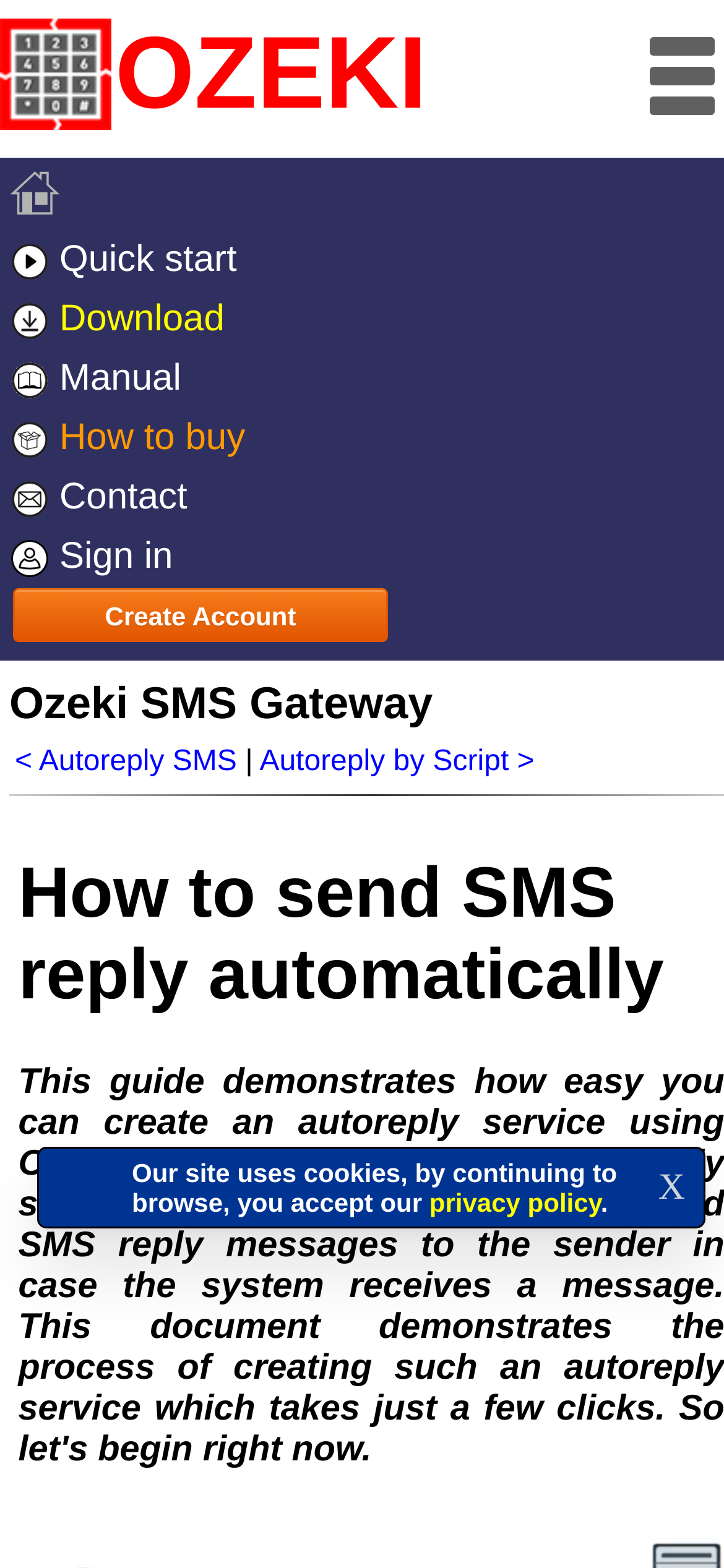Answer this question in one word or a short phrase: What is the last link in the top navigation menu?

Create Account